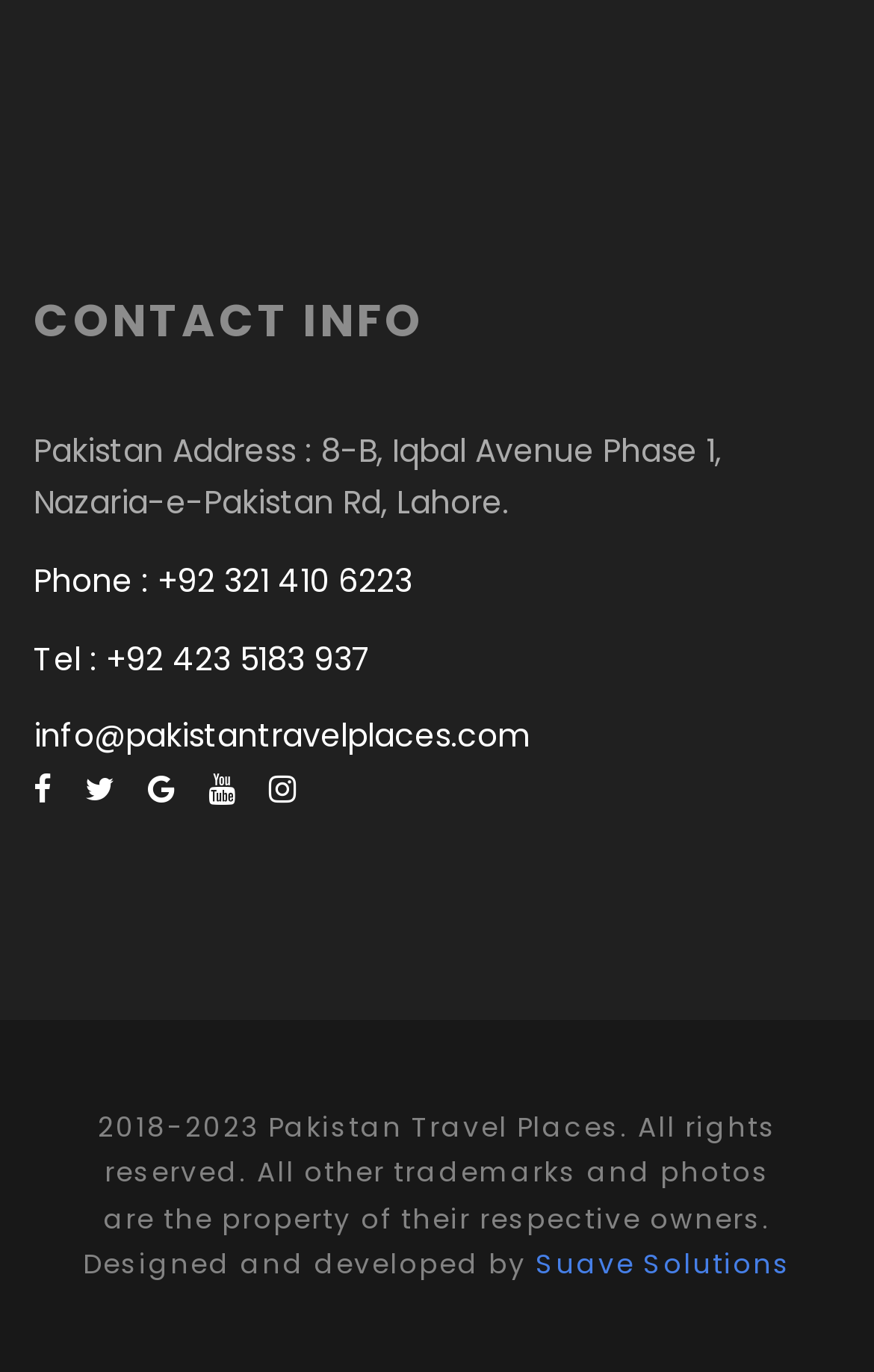Who designed and developed the website?
Please respond to the question with a detailed and informative answer.

I found the designer and developer of the website by looking at the link element with the text 'Suave Solutions' which is a child of the Root Element and is located near the StaticText element with the text 'Designed and developed by'.